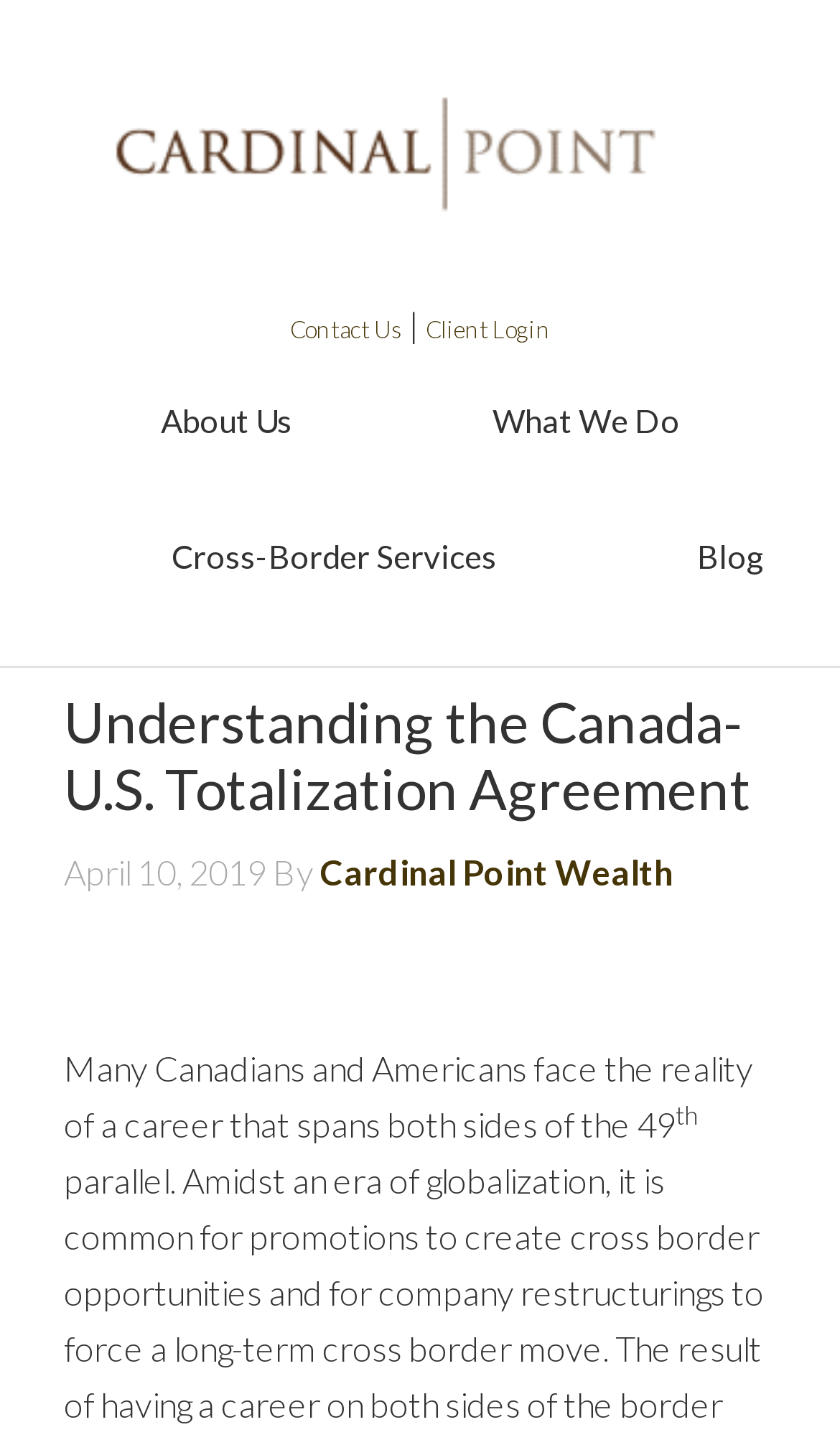Locate the bounding box coordinates of the element that should be clicked to fulfill the instruction: "log in to client account".

[0.506, 0.218, 0.655, 0.237]